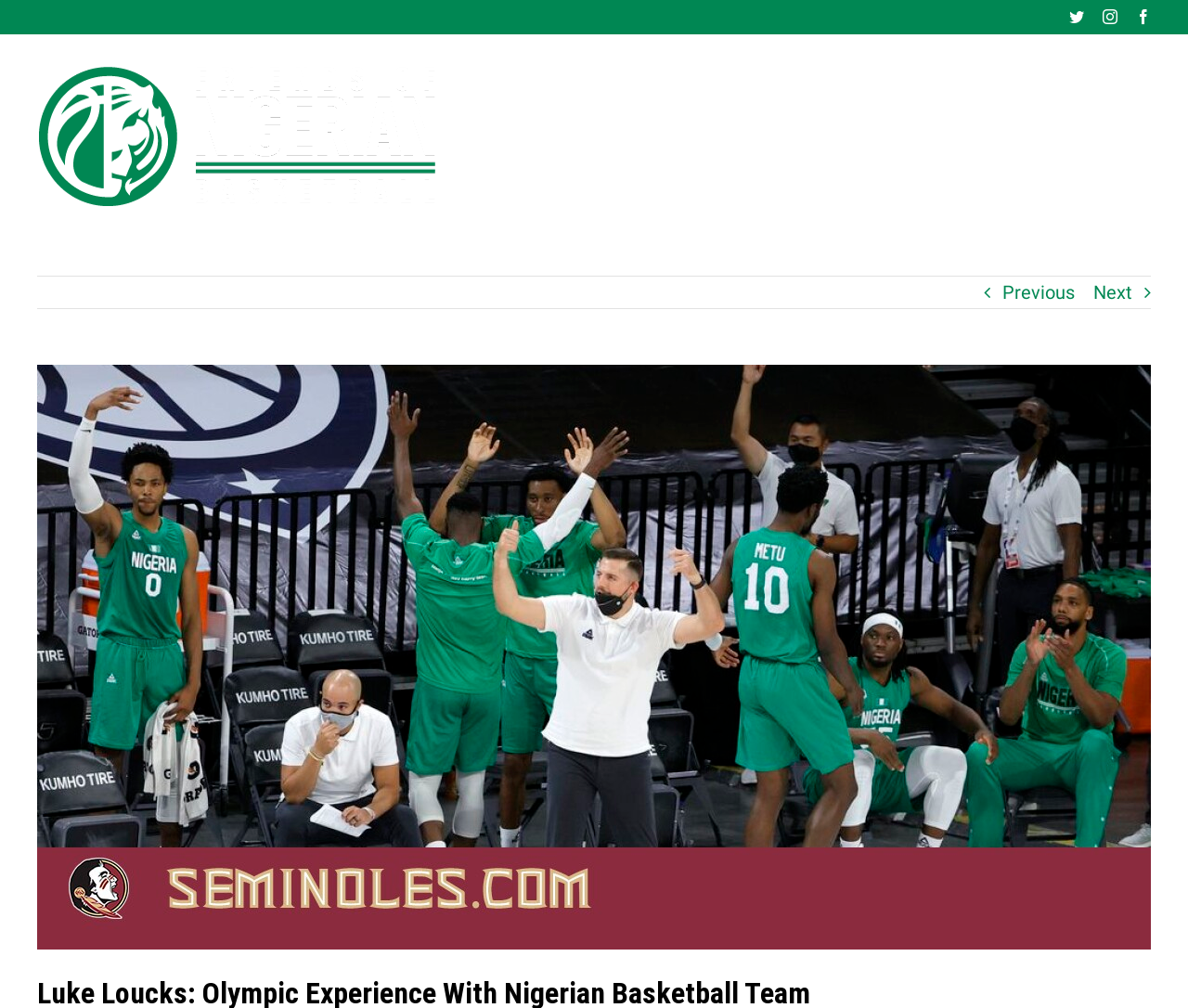What is the first menu item?
Use the image to answer the question with a single word or phrase.

HOME